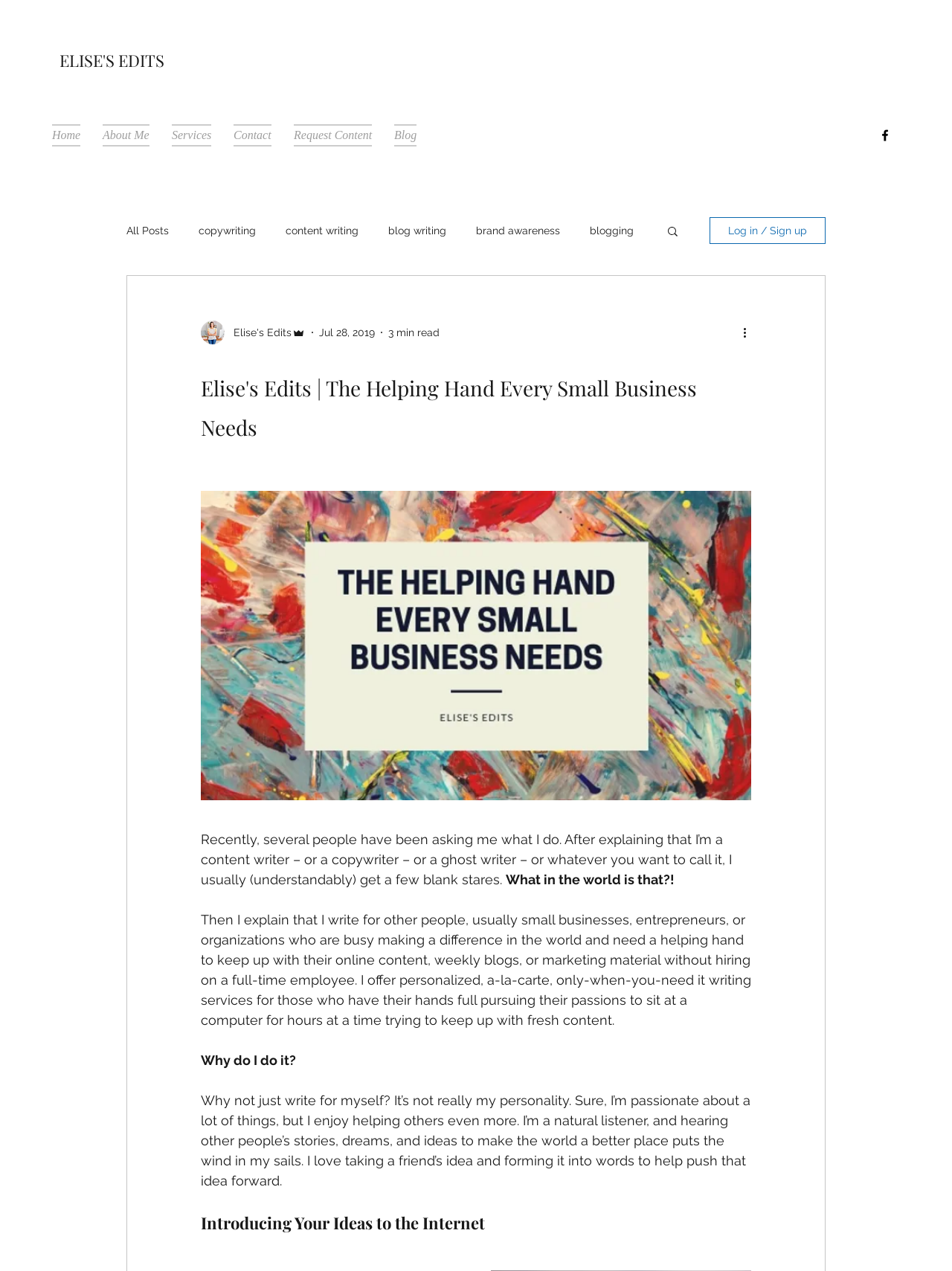What is the date of the article?
From the screenshot, provide a brief answer in one word or phrase.

Jul 28, 2019